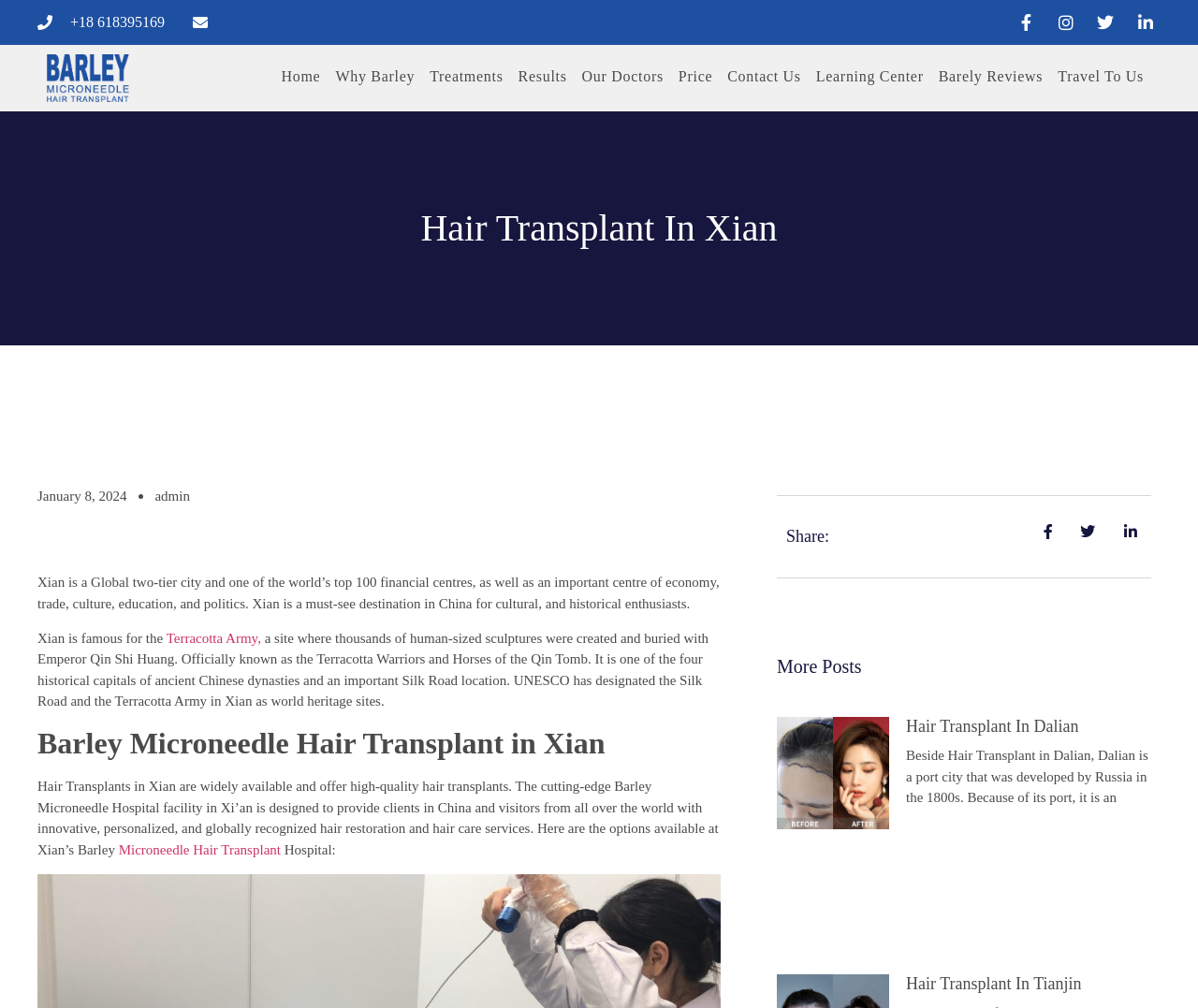Using the given element description, provide the bounding box coordinates (top-left x, top-left y, bottom-right x, bottom-right y) for the corresponding UI element in the screenshot: Travel To Us

[0.877, 0.054, 0.961, 0.099]